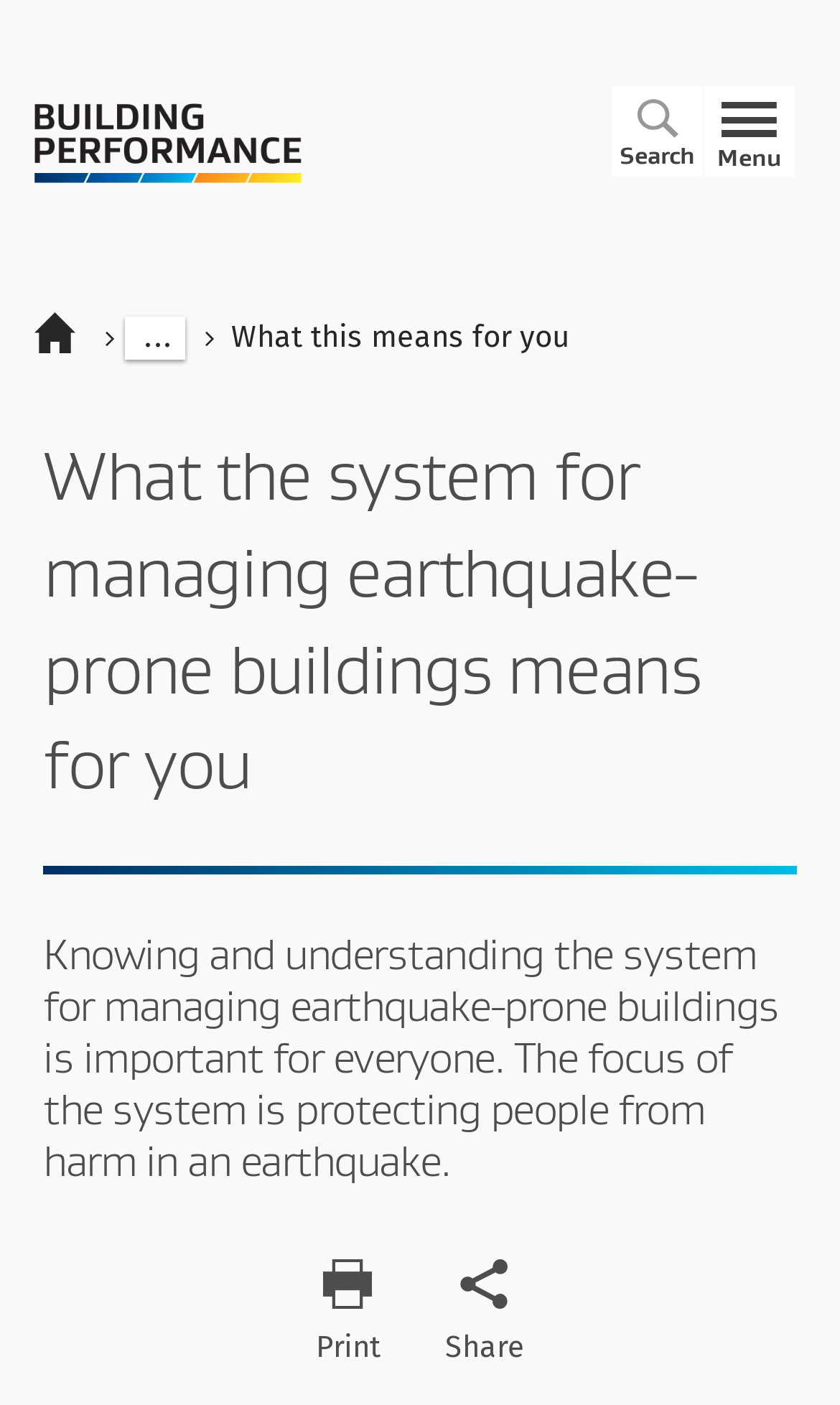What is the purpose of the system? Observe the screenshot and provide a one-word or short phrase answer.

managing earthquake-prone buildings